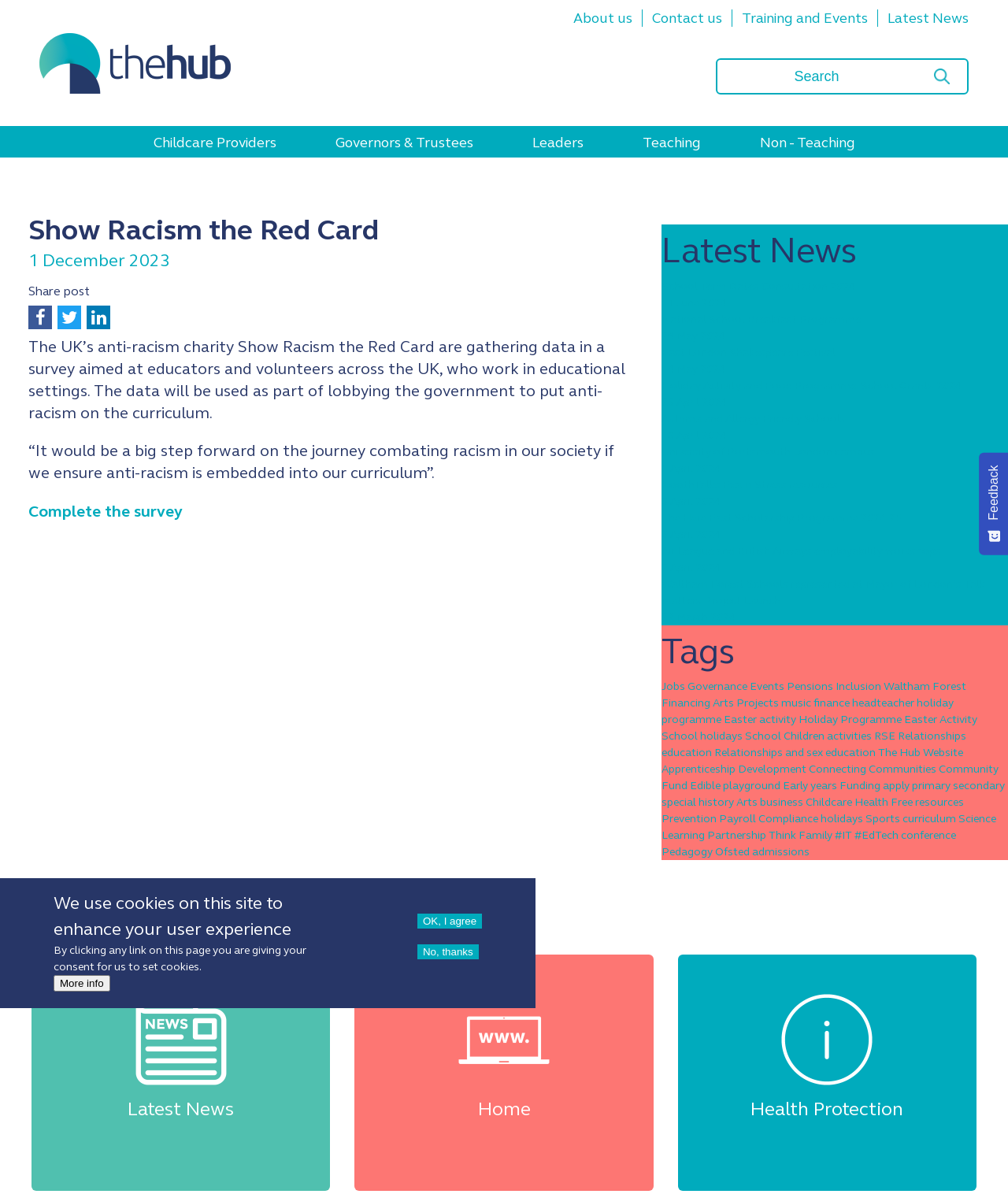What is the title of the latest news section?
Using the image, provide a detailed and thorough answer to the question.

The title of the latest news section is 'Latest News', which is a heading on the webpage.